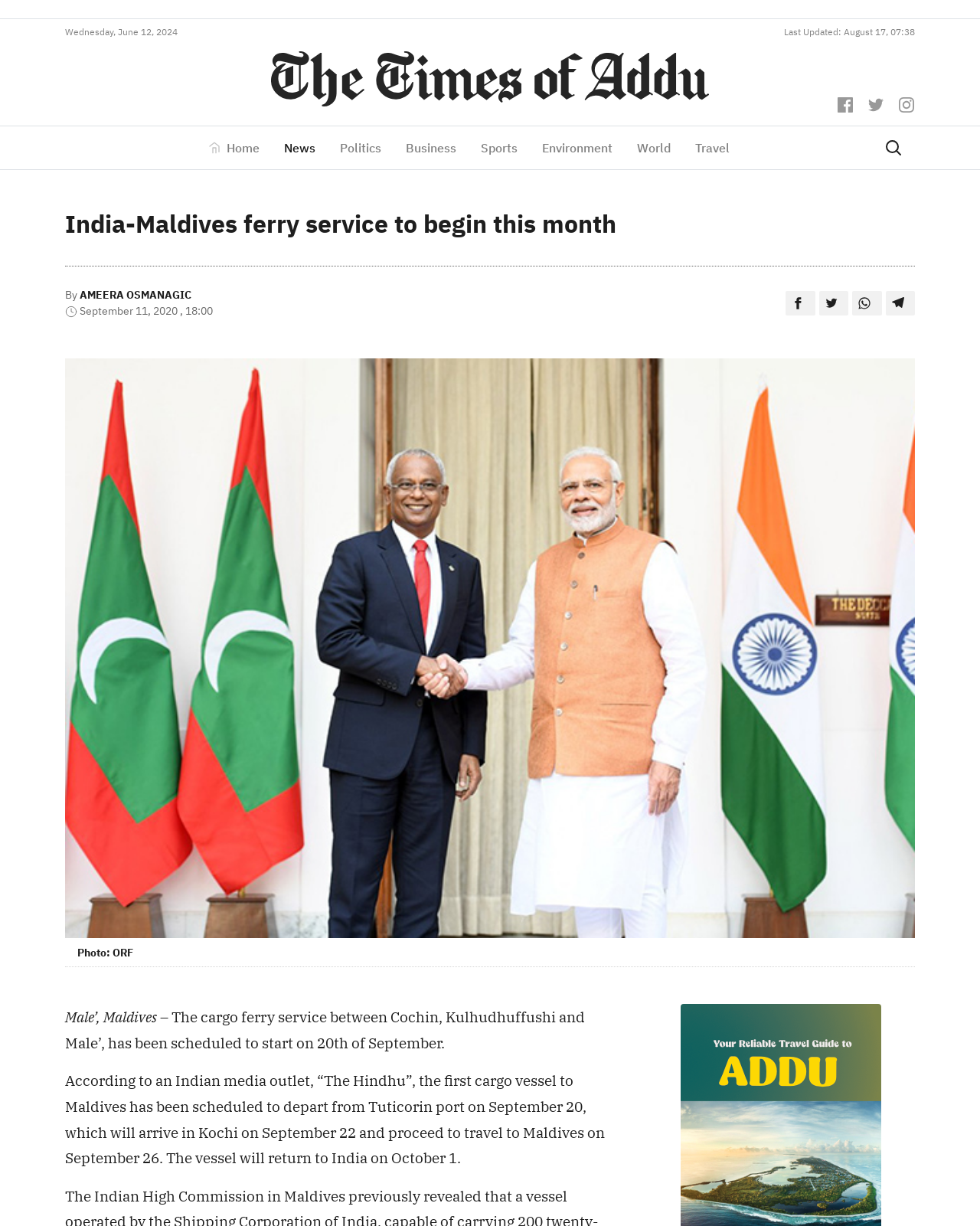Provide a thorough summary of the webpage.

The webpage appears to be a news article from "The Times of Addu" with a focus on India-Maldives ferry service. At the top, there is a date "Wednesday, June 12, 2024" and a "Last Updated" timestamp "August 17, 07:38". Below this, there is a horizontal navigation bar with links to various sections such as "Home", "News", "Politics", "Business", and more.

To the right of the navigation bar, there are three social media icons for Facebook, Twitter, and Instagram. Below the navigation bar, there is a large image with a caption "Photo: ORF" at the bottom.

The main article begins with a heading "India-Maldives ferry service to begin this month" followed by the author's name "AMEERA OSMANAGIC" and a timestamp "September 11, 2020, 18:00". The article text is divided into three paragraphs, with the first paragraph describing the cargo ferry service between Cochin, Kulhudhuffushi, and Male’. The second paragraph provides more details about the schedule of the cargo vessel, and the third paragraph appears to be a continuation of the article.

At the bottom of the article, there are several links, including a "Read more" link. There is also a small image with a link to an unknown destination. Overall, the webpage has a simple layout with a focus on presenting the news article and related information.